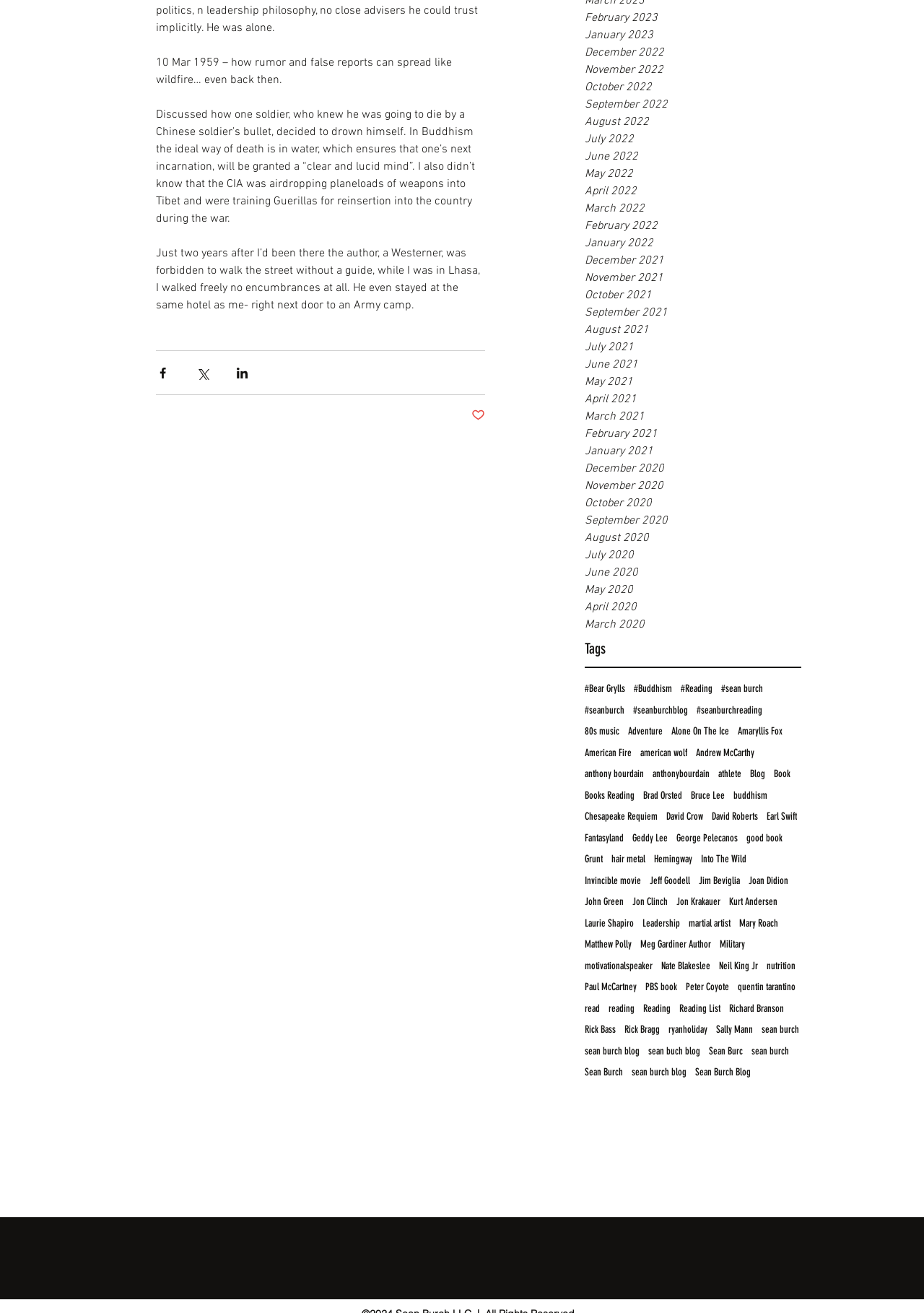What is the earliest month listed?
Look at the screenshot and give a one-word or phrase answer.

December 2020